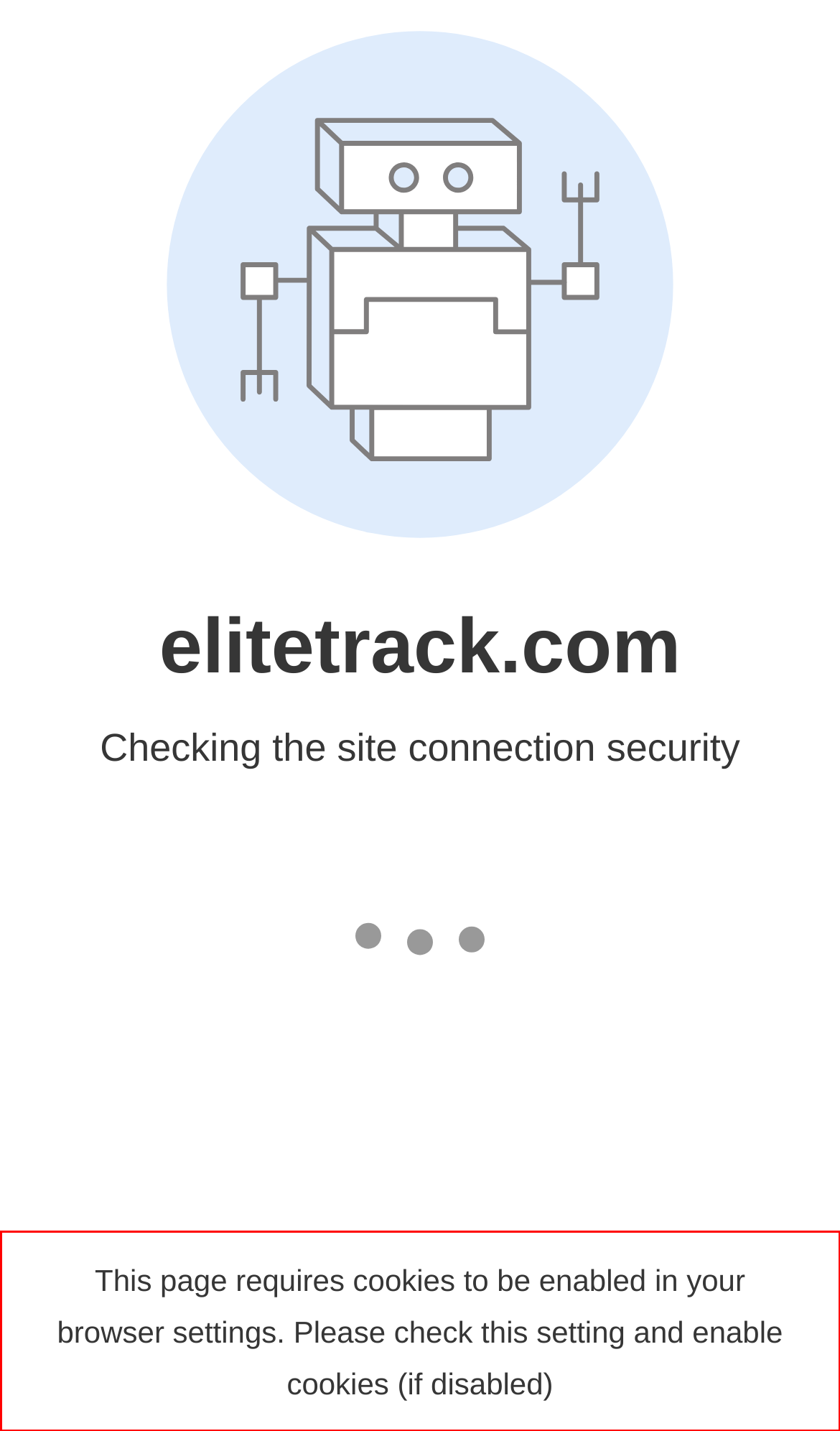Please identify and extract the text content from the UI element encased in a red bounding box on the provided webpage screenshot.

This page requires cookies to be enabled in your browser settings. Please check this setting and enable cookies (if disabled)